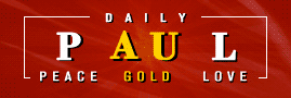What is emphasized in larger type?
Please utilize the information in the image to give a detailed response to the question.

The word 'PAUL' is emphasized in larger type because the caption states that 'PAUL' is emphasized in larger type, its letters standing out in striking white and bold yellow.